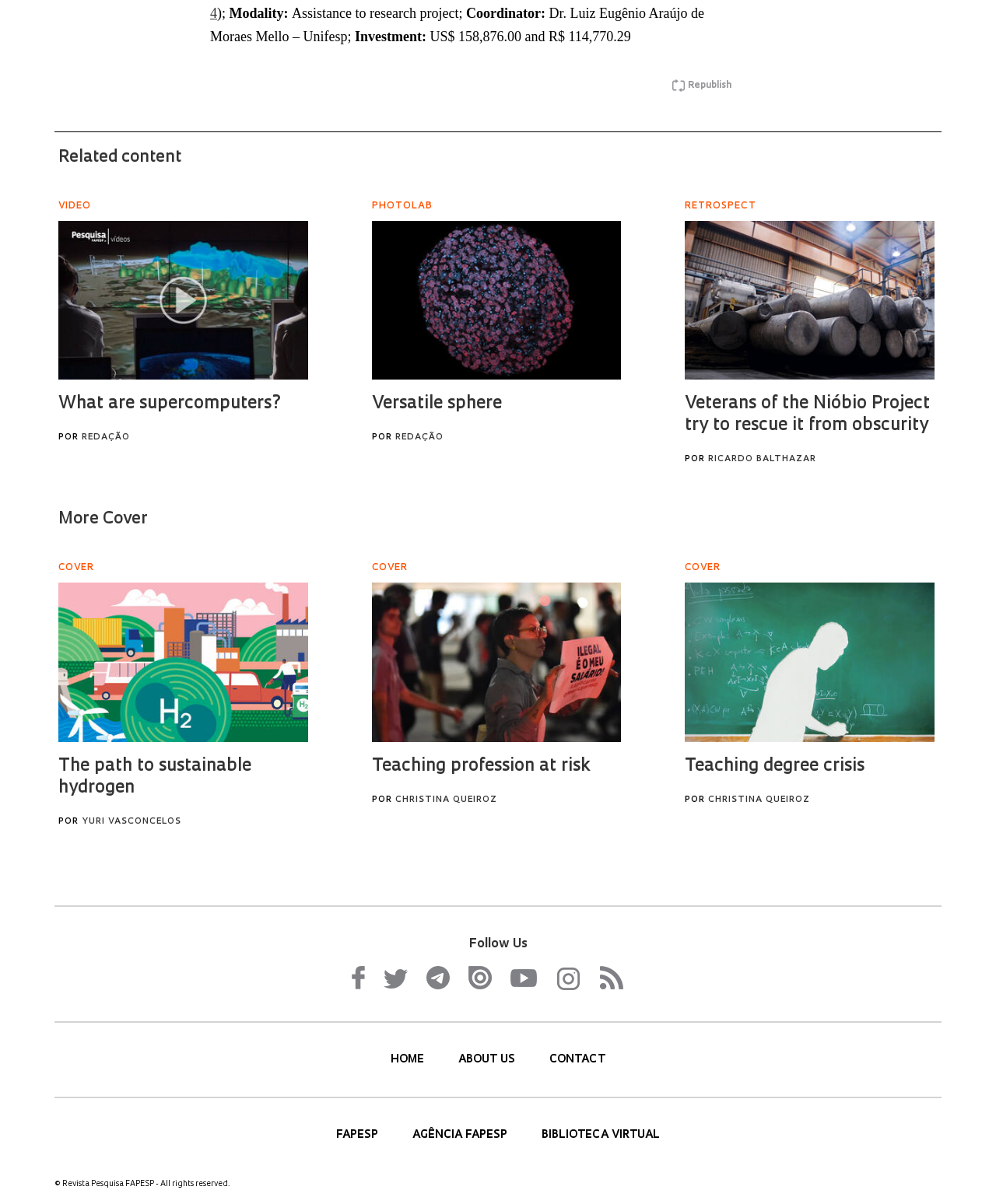Pinpoint the bounding box coordinates of the clickable element to carry out the following instruction: "Check BIBLIOTECA VIRTUAL."

[0.544, 0.938, 0.662, 0.948]